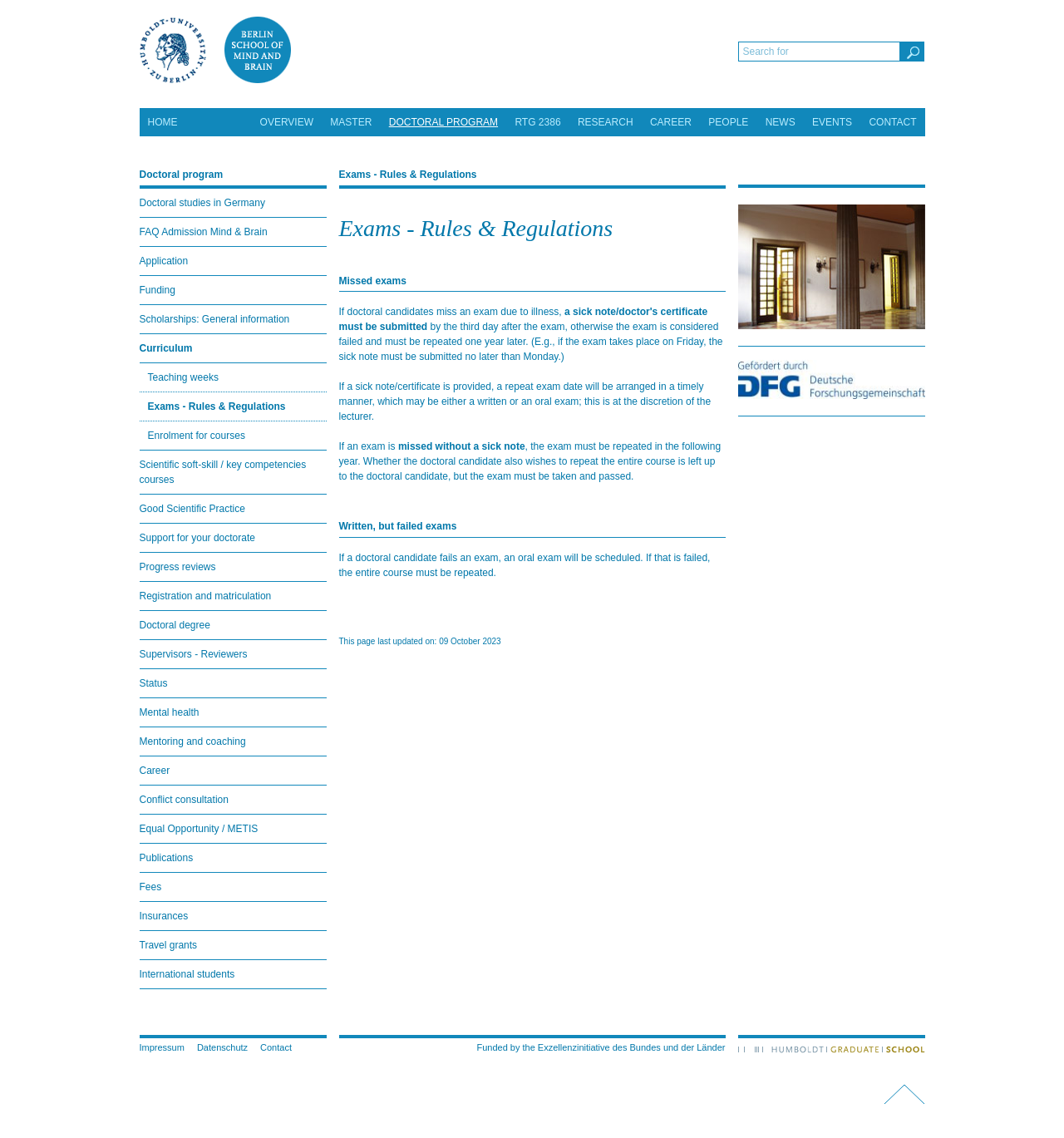Please identify the bounding box coordinates of the area that needs to be clicked to fulfill the following instruction: "Search for."

[0.693, 0.037, 0.848, 0.054]